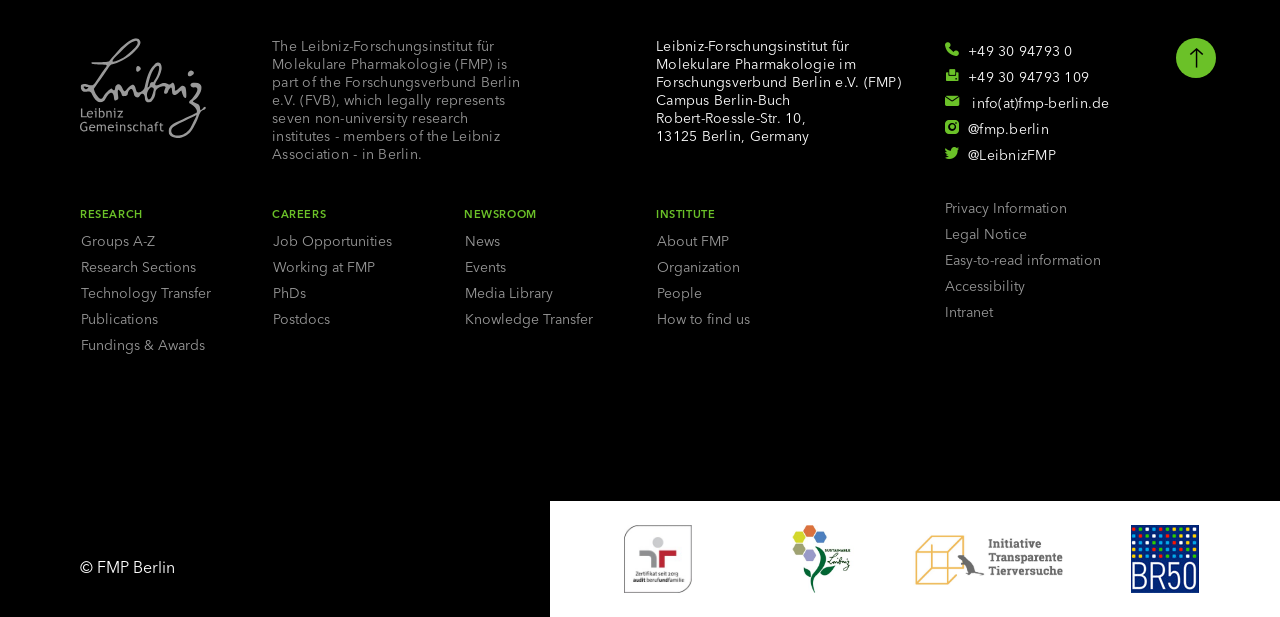Pinpoint the bounding box coordinates of the area that must be clicked to complete this instruction: "Visit the 'CAREERS' page".

[0.212, 0.339, 0.255, 0.357]